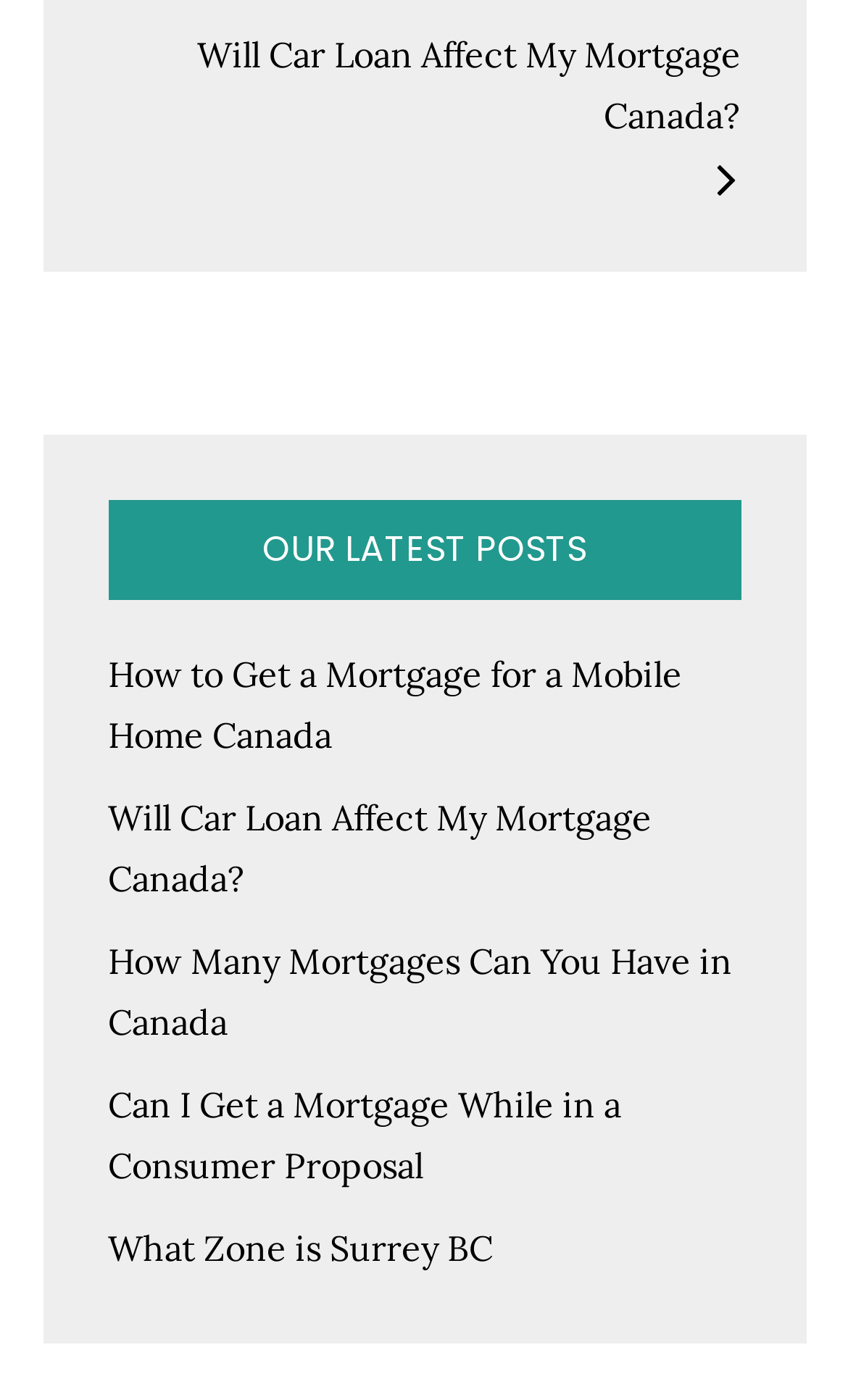What is the title of the first post? Analyze the screenshot and reply with just one word or a short phrase.

Will Car Loan Affect My Mortgage Canada?